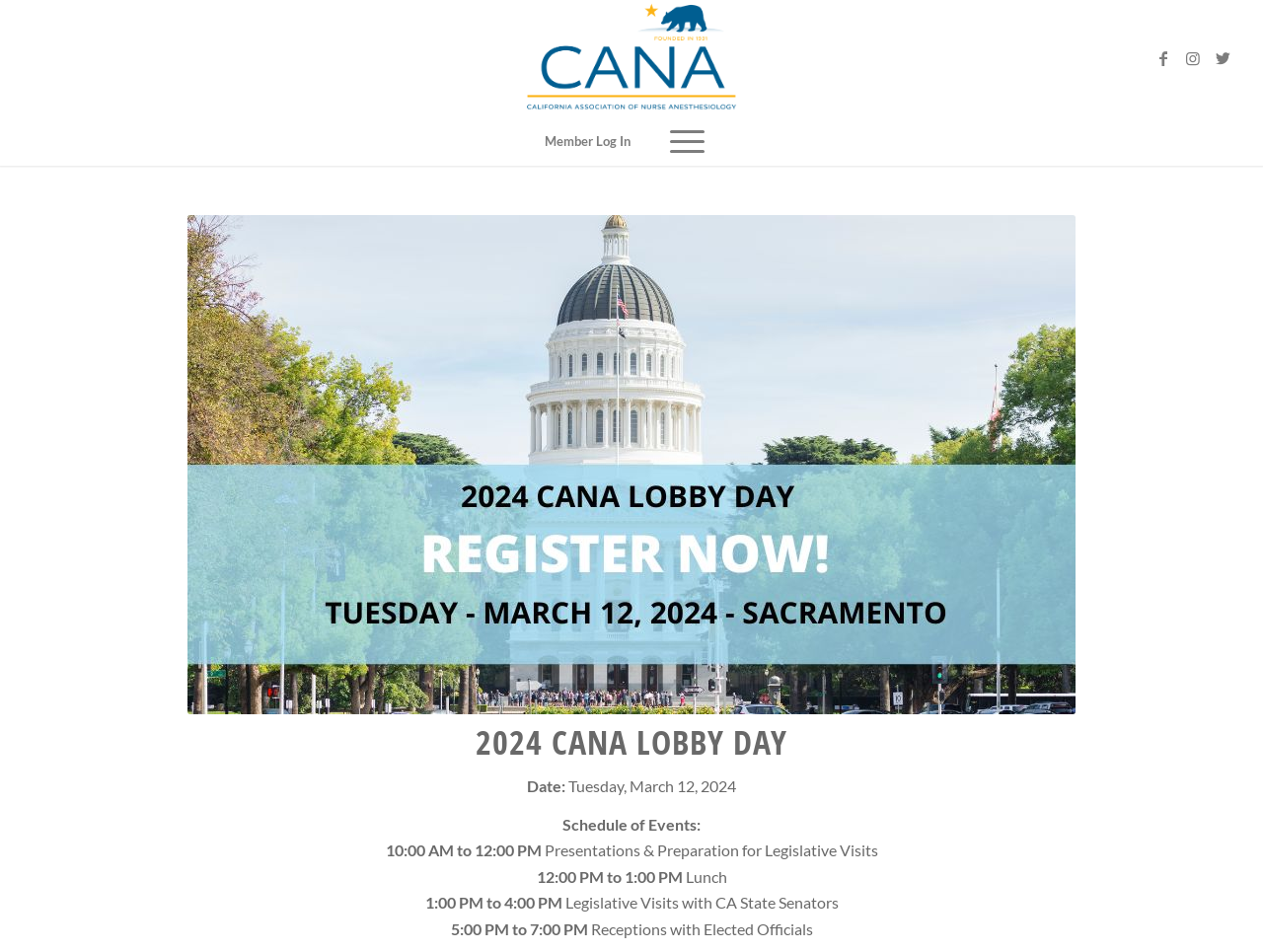What is the purpose of the event from 1:00 PM to 4:00 PM?
From the details in the image, provide a complete and detailed answer to the question.

I found the purpose of the event by looking at the StaticText element with the text 'Legislative Visits with CA State Senators' which is located below the time '1:00 PM to 4:00 PM'.